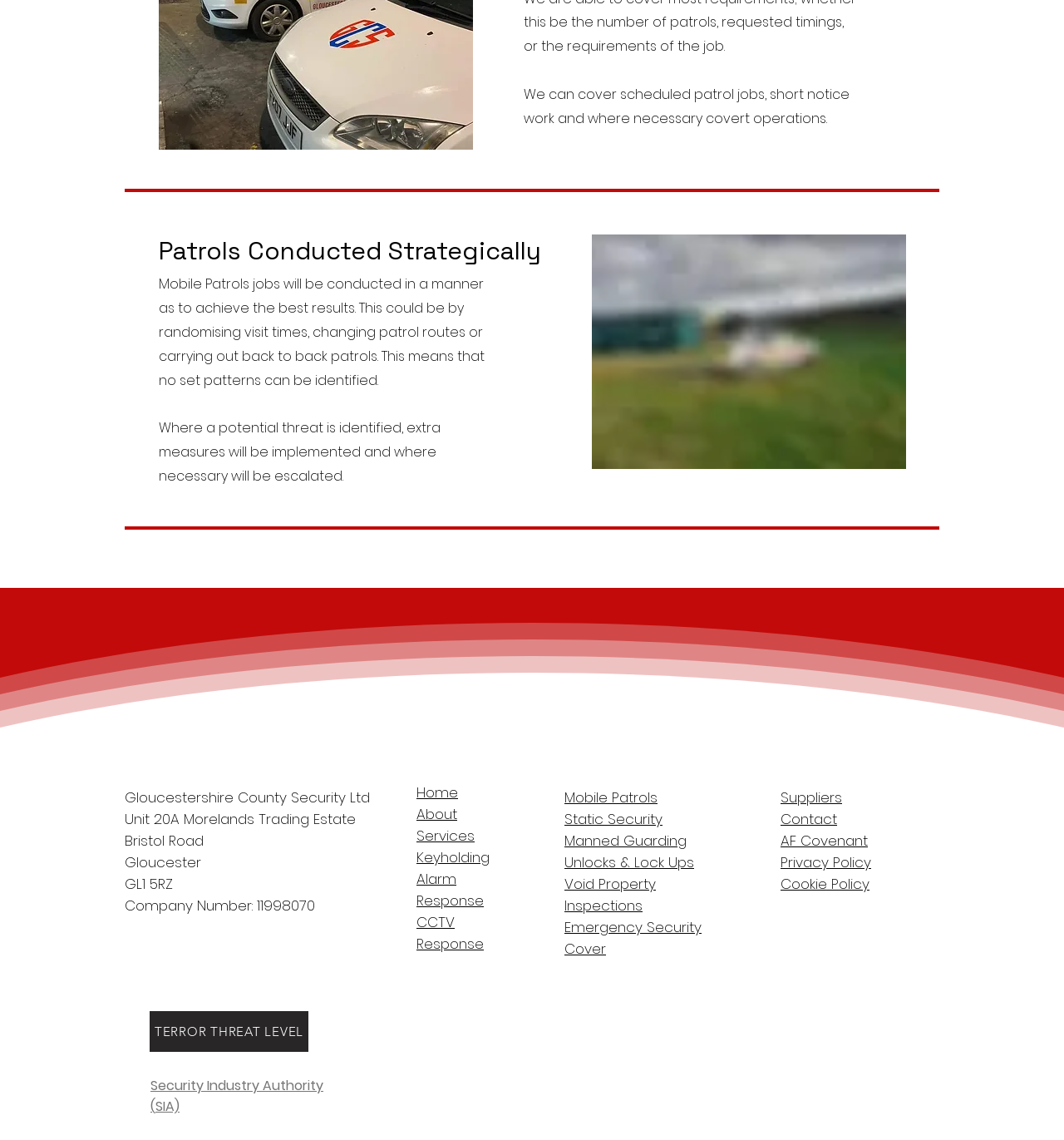Find and indicate the bounding box coordinates of the region you should select to follow the given instruction: "Click on the 'Home' link".

[0.391, 0.687, 0.43, 0.704]